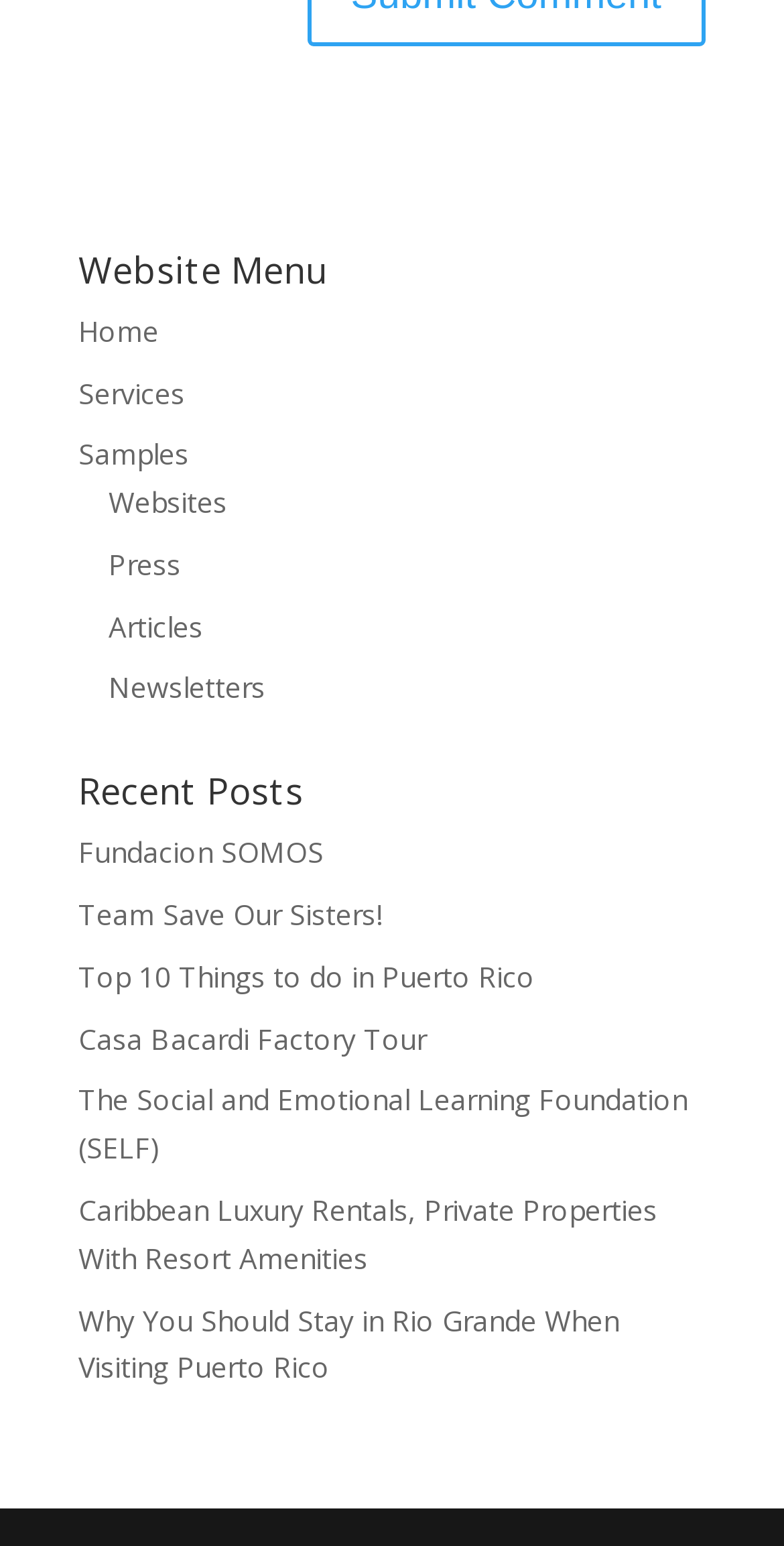How many menu items are there?
Answer the question in as much detail as possible.

I counted the number of links under the 'Website Menu' heading, which are 'Home', 'Services', 'Samples', 'Websites', 'Press', 'Articles', and 'Newsletters'. There are 7 links in total.